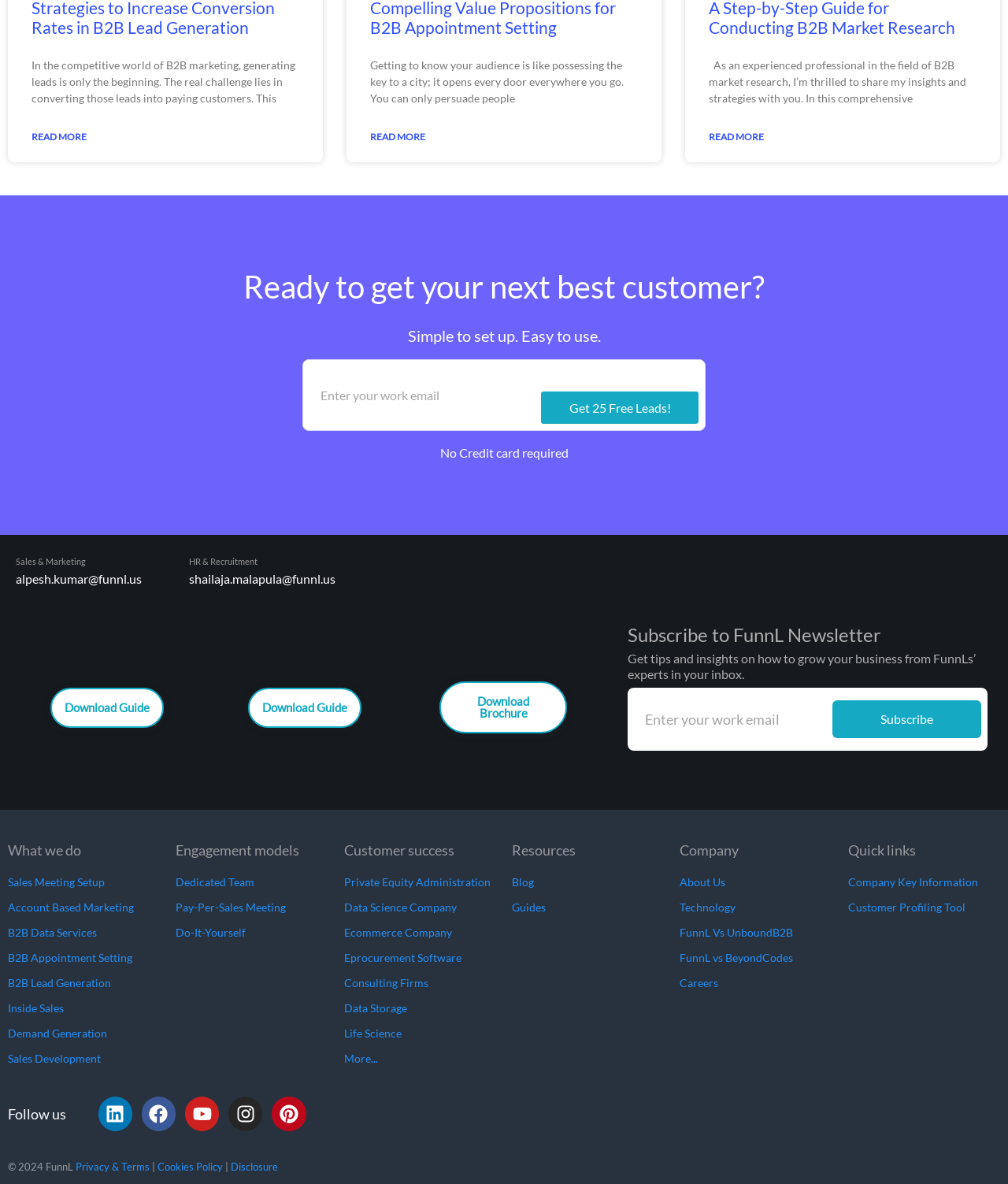Locate the bounding box coordinates of the element that needs to be clicked to carry out the instruction: "Get 25 free leads". The coordinates should be given as four float numbers ranging from 0 to 1, i.e., [left, top, right, bottom].

[0.537, 0.331, 0.693, 0.358]